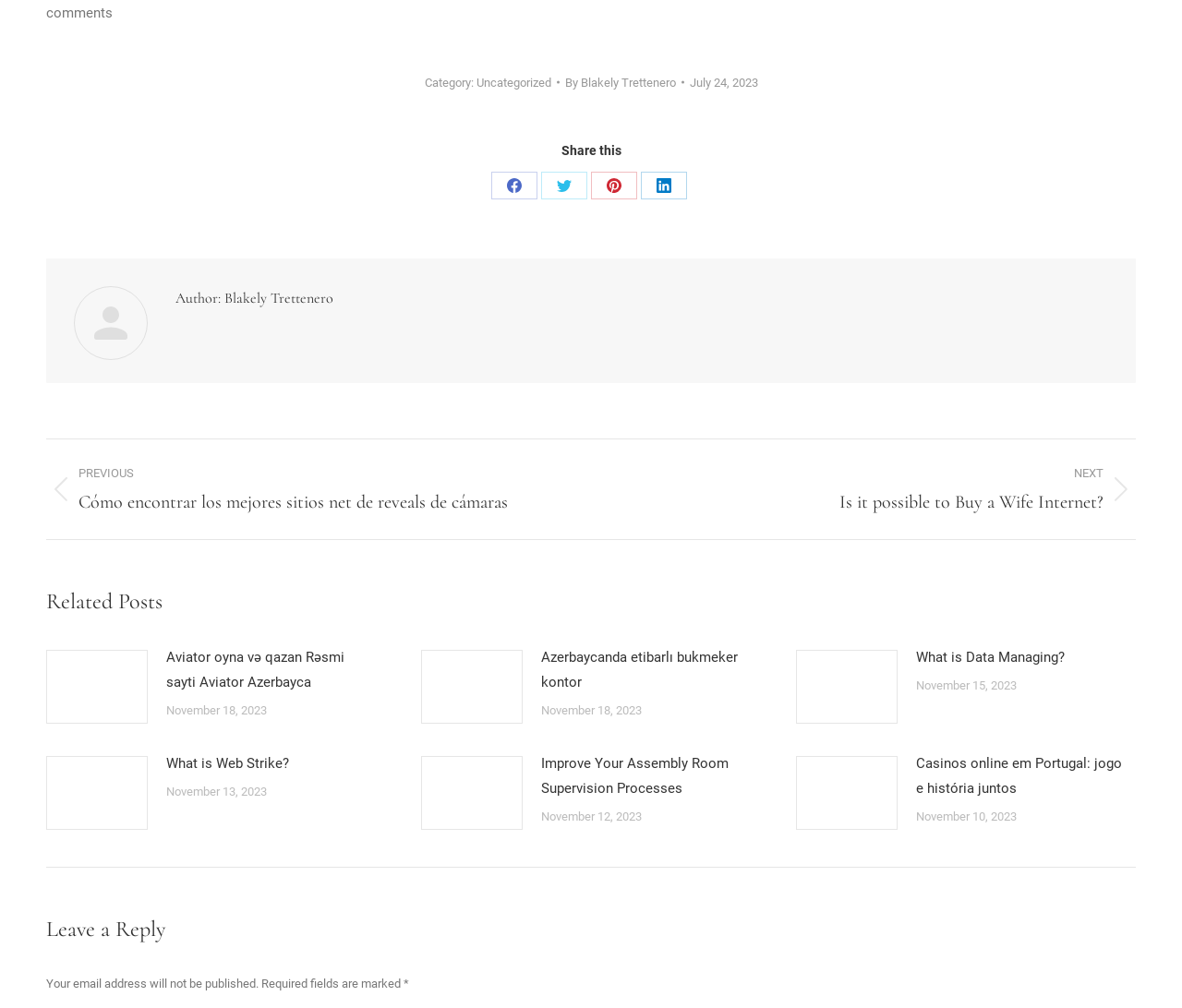Pinpoint the bounding box coordinates of the element that must be clicked to accomplish the following instruction: "Leave a reply". The coordinates should be in the format of four float numbers between 0 and 1, i.e., [left, top, right, bottom].

[0.039, 0.906, 0.961, 0.938]